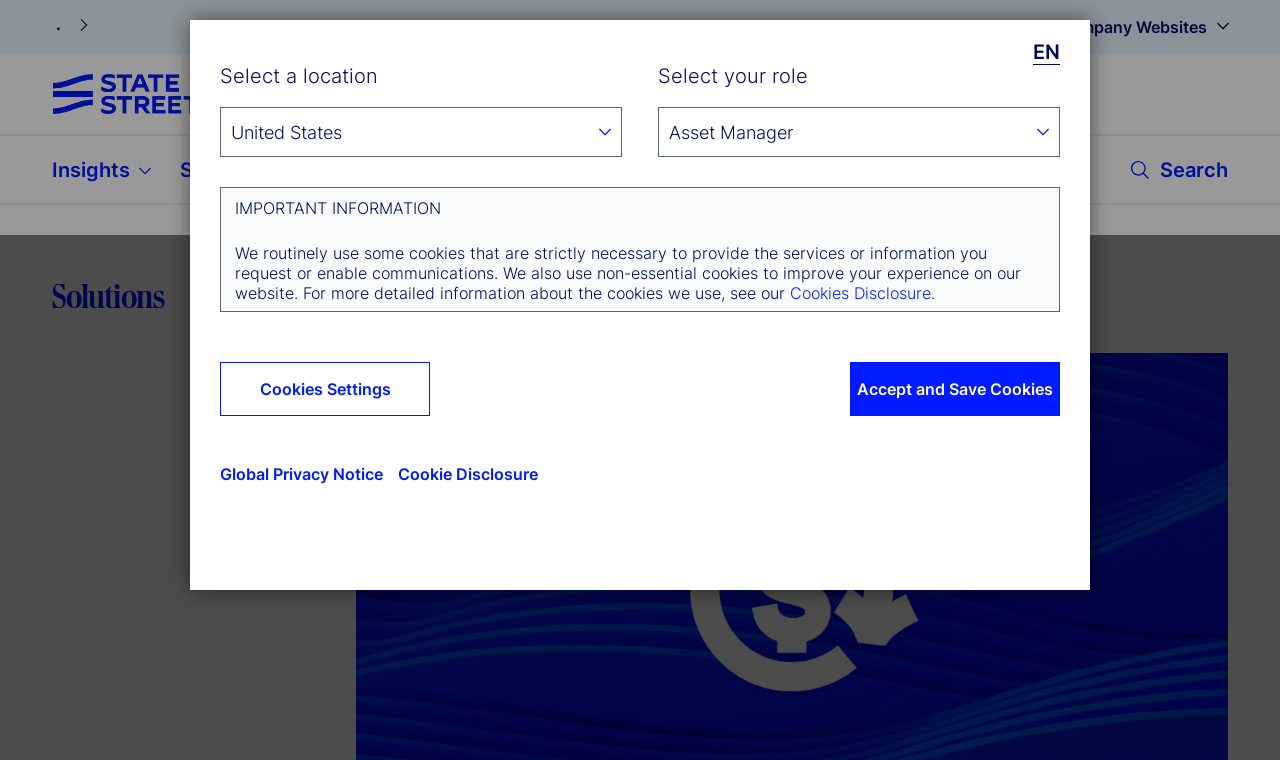Answer the following in one word or a short phrase: 
What can you select on the webpage?

Location and role